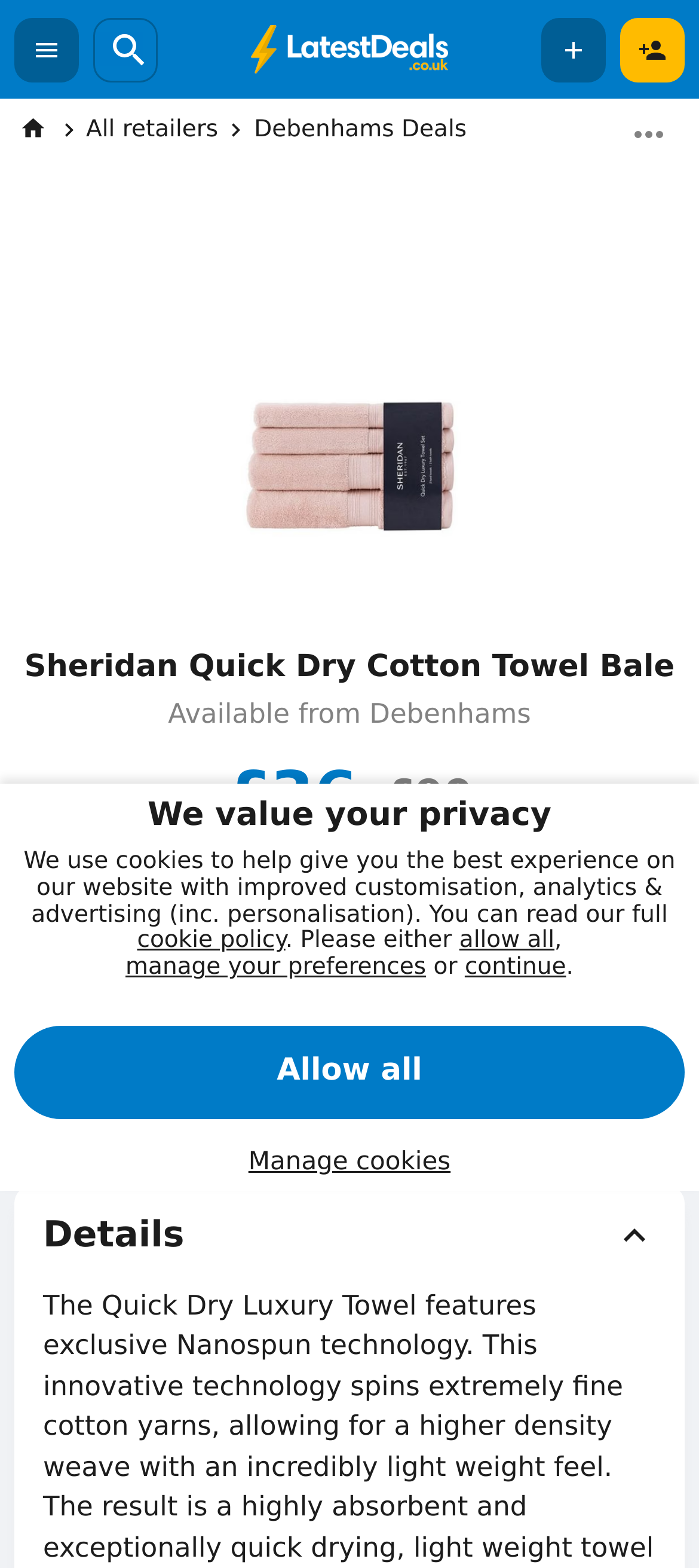Where can you buy the Sheridan Quick Dry Cotton Towel Bale?
Please ensure your answer to the question is detailed and covers all necessary aspects.

The webpage mentions that the Sheridan Quick Dry Cotton Towel Bale is available from Debenhams, which is a retailer.